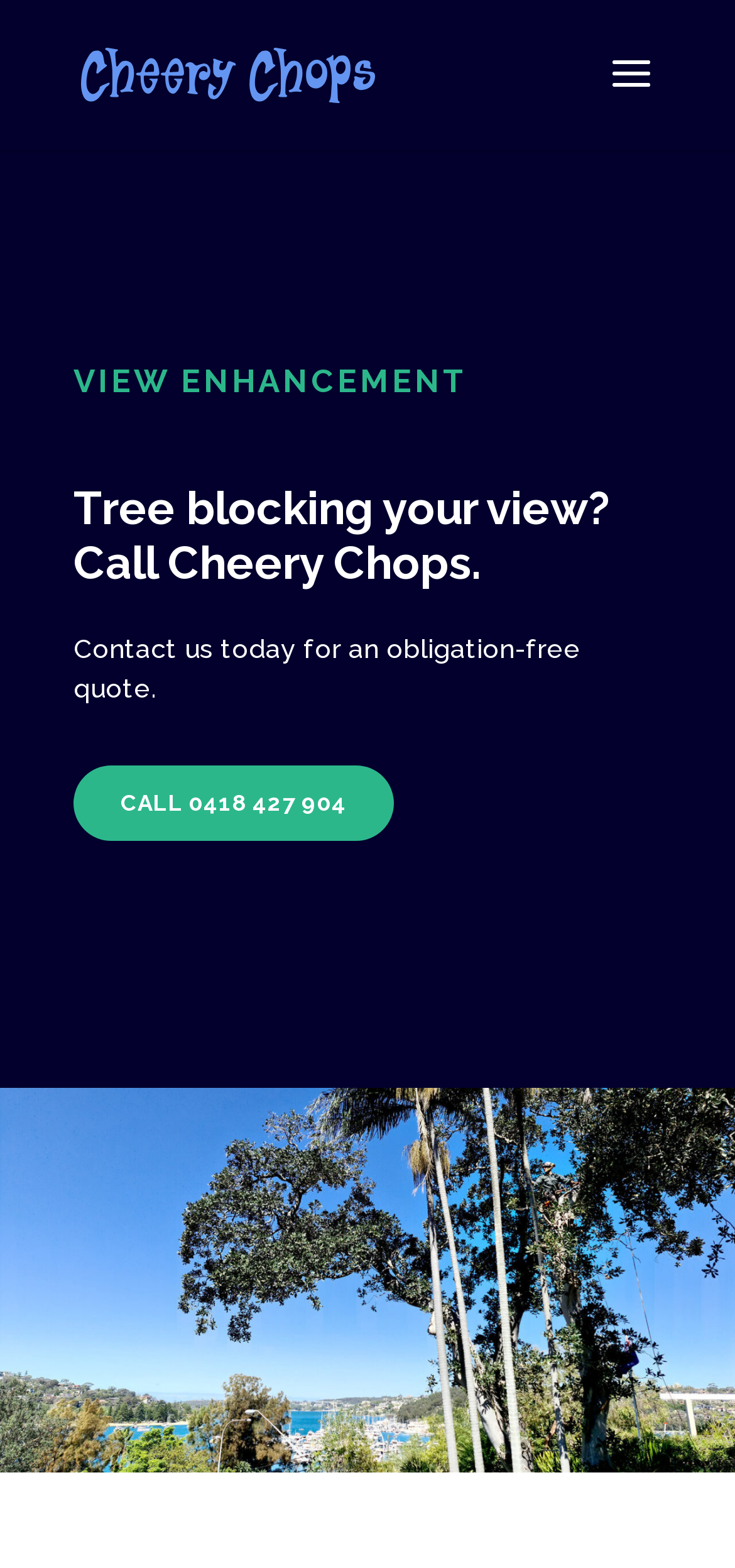What is the purpose of contacting the company?
From the details in the image, provide a complete and detailed answer to the question.

The purpose of contacting the company is to get a quote, as indicated by the static text 'Contact us today for an obligation-free quote'.